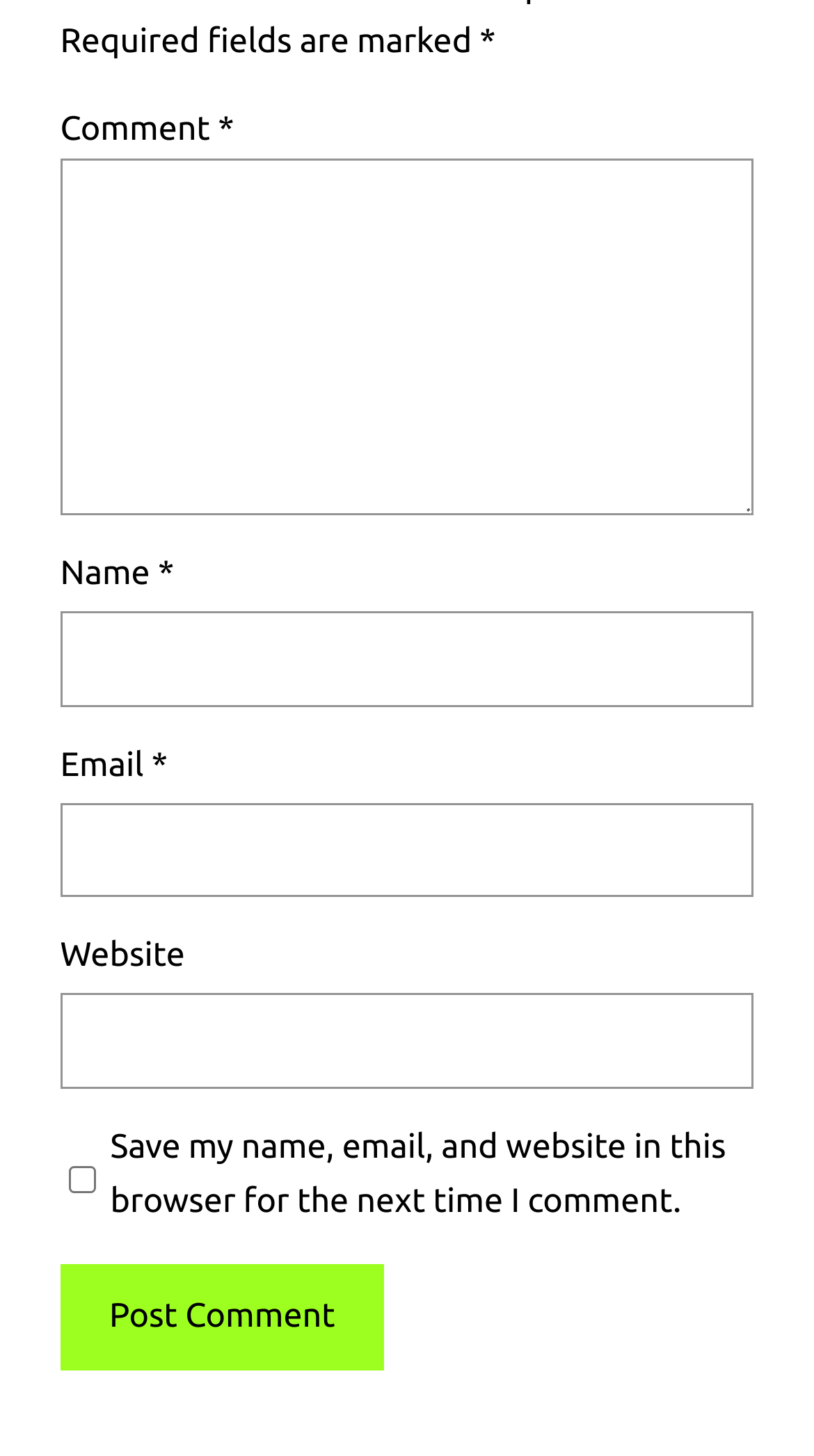Where is the 'Post Comment' button located?
Answer the question with just one word or phrase using the image.

Bottom